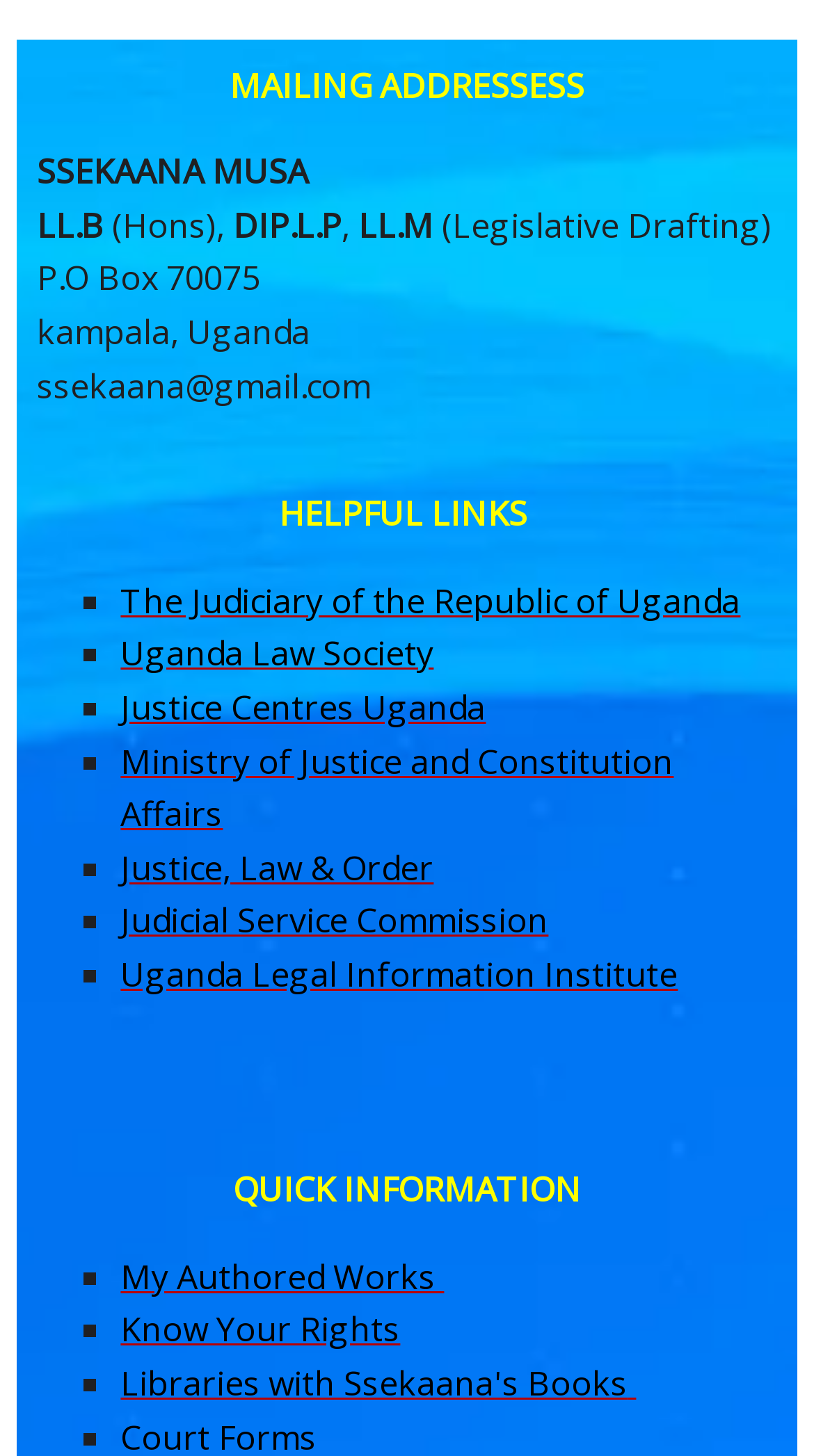Provide the bounding box coordinates of the HTML element this sentence describes: "Judicial Service Commission". The bounding box coordinates consist of four float numbers between 0 and 1, i.e., [left, top, right, bottom].

[0.148, 0.617, 0.674, 0.648]